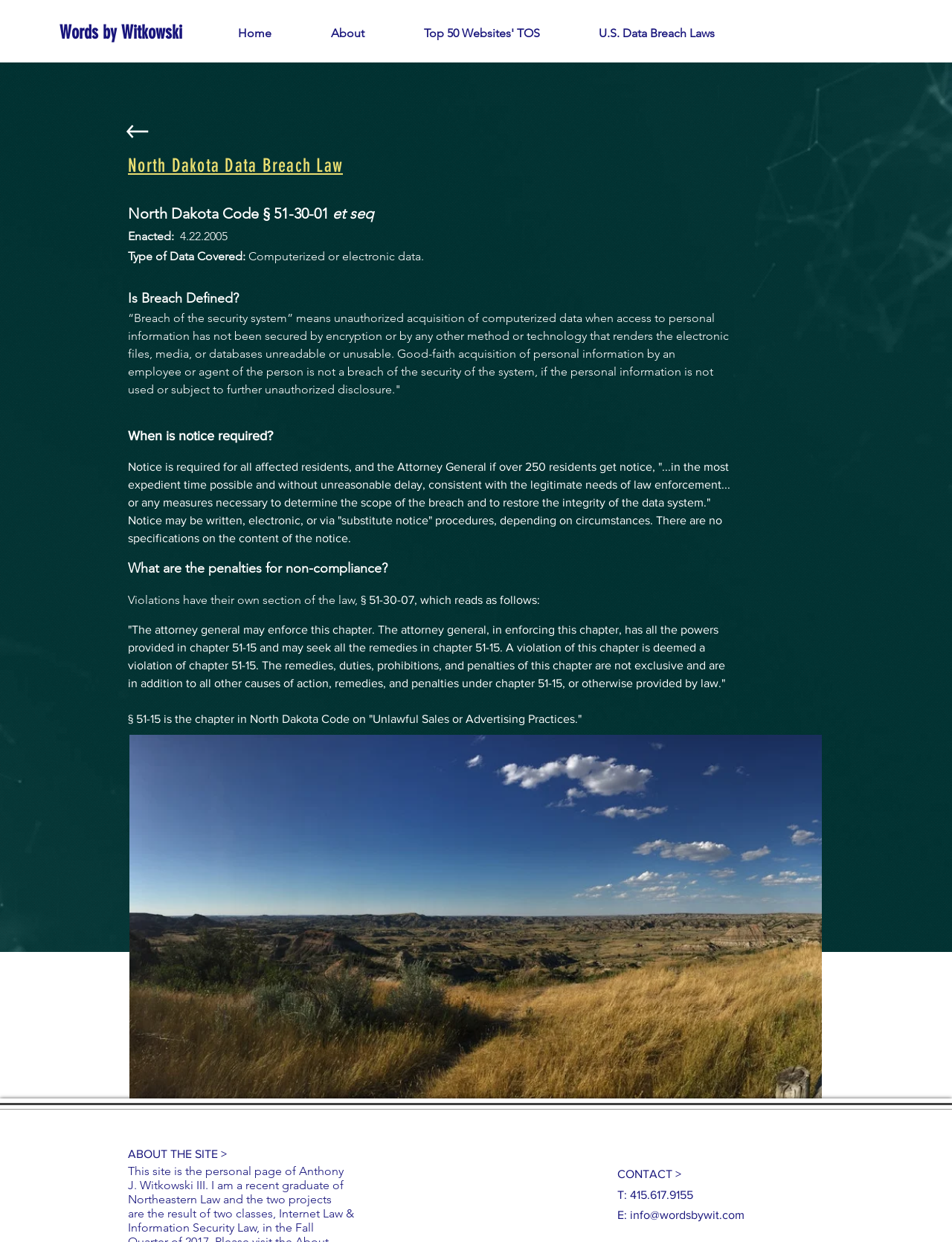Identify and provide the bounding box coordinates of the UI element described: "Words by Witkowski". The coordinates should be formatted as [left, top, right, bottom], with each number being a float between 0 and 1.

[0.062, 0.016, 0.205, 0.037]